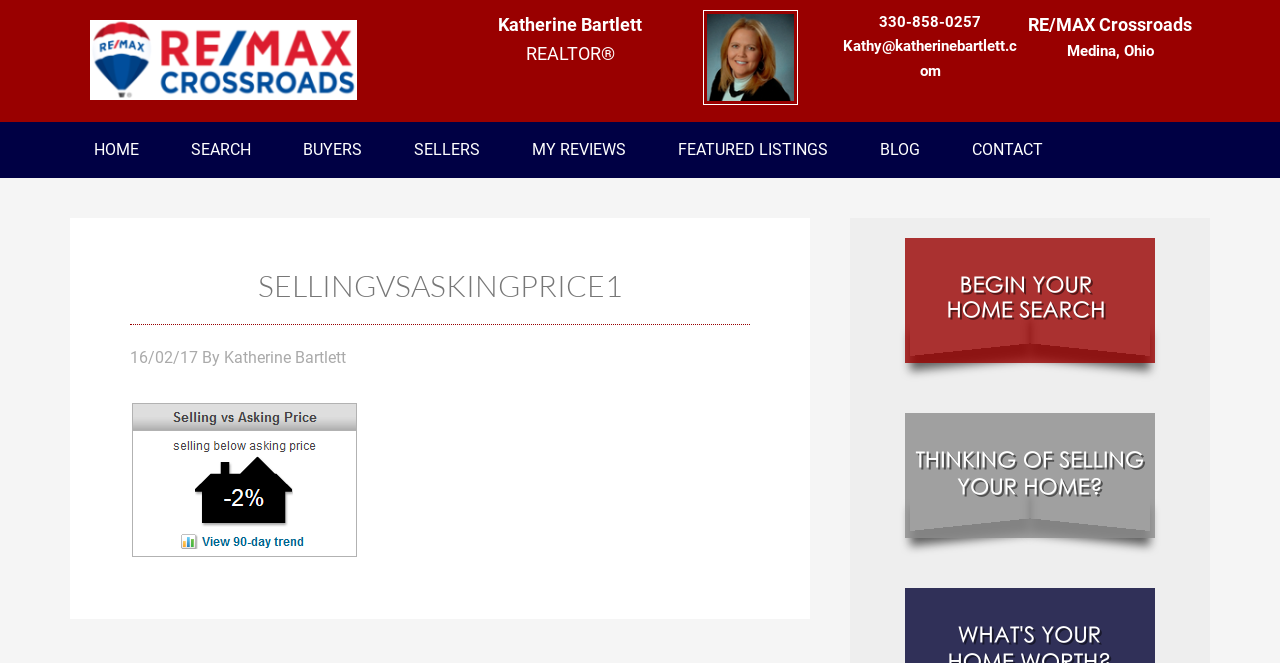Please determine the bounding box coordinates of the area that needs to be clicked to complete this task: 'go to HOME page'. The coordinates must be four float numbers between 0 and 1, formatted as [left, top, right, bottom].

[0.055, 0.185, 0.127, 0.269]